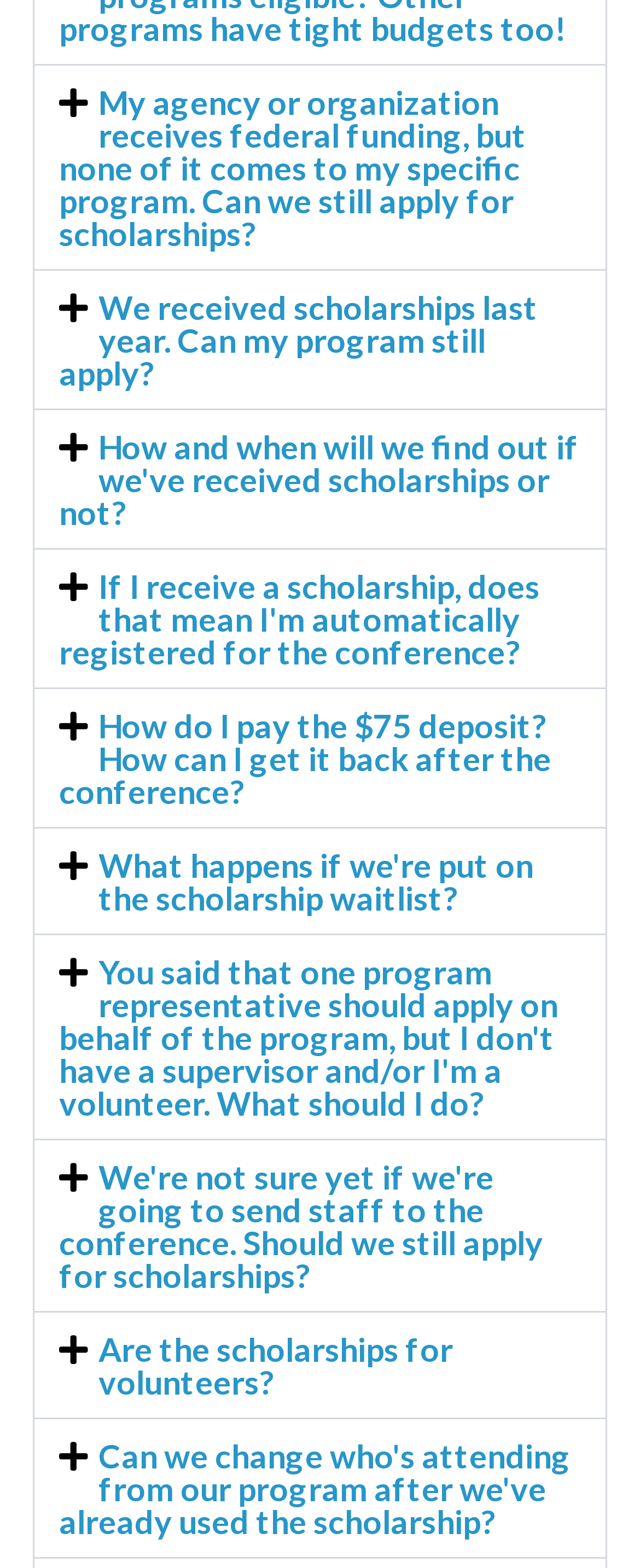Provide the bounding box coordinates of the section that needs to be clicked to accomplish the following instruction: "Click on 'My agency or organization receives federal funding, but none of it comes to my specific program. Can we still apply for scholarships?' button."

[0.054, 0.042, 0.946, 0.171]